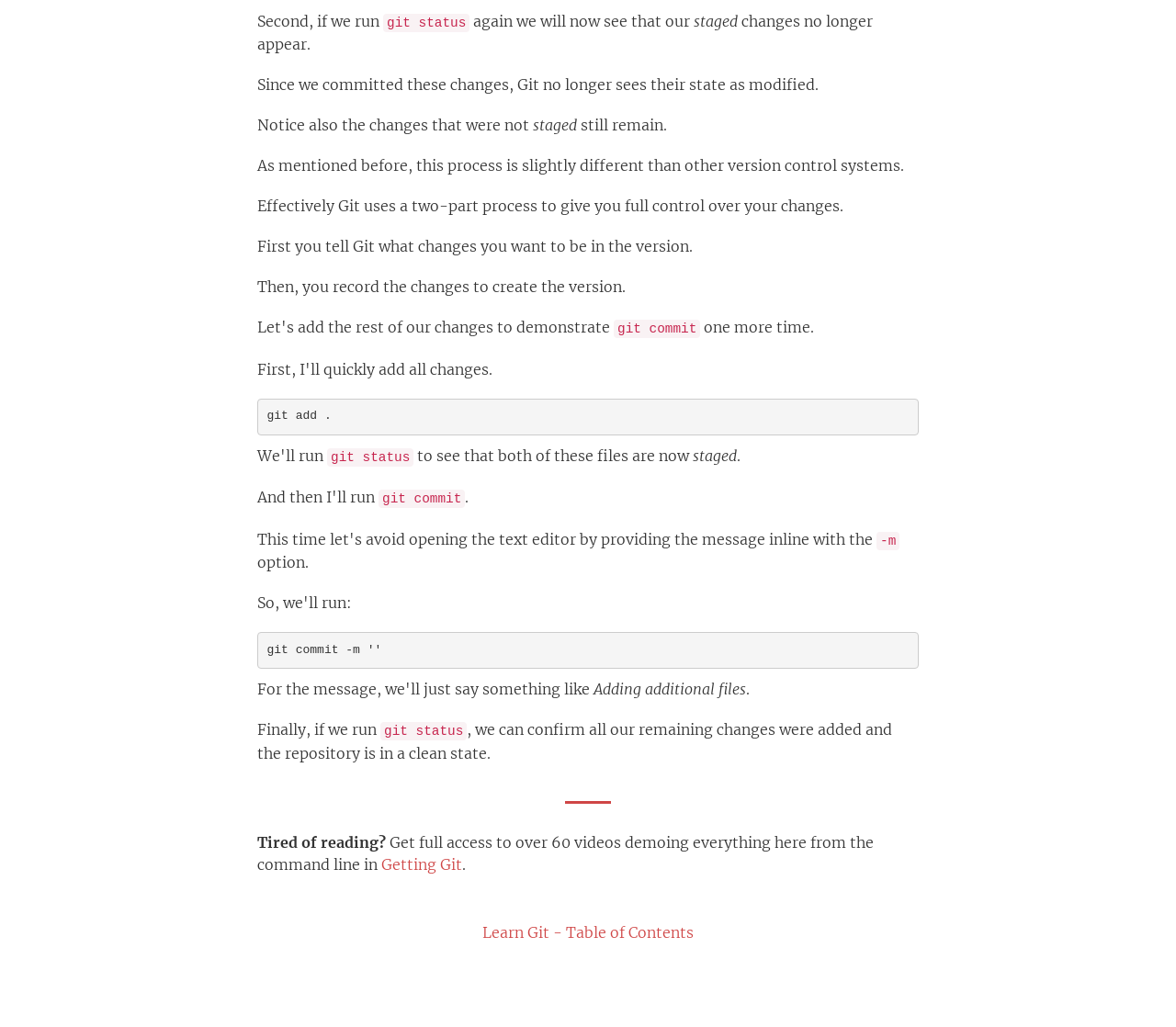Please provide a brief answer to the following inquiry using a single word or phrase:
What command is used to see the status of files?

git status